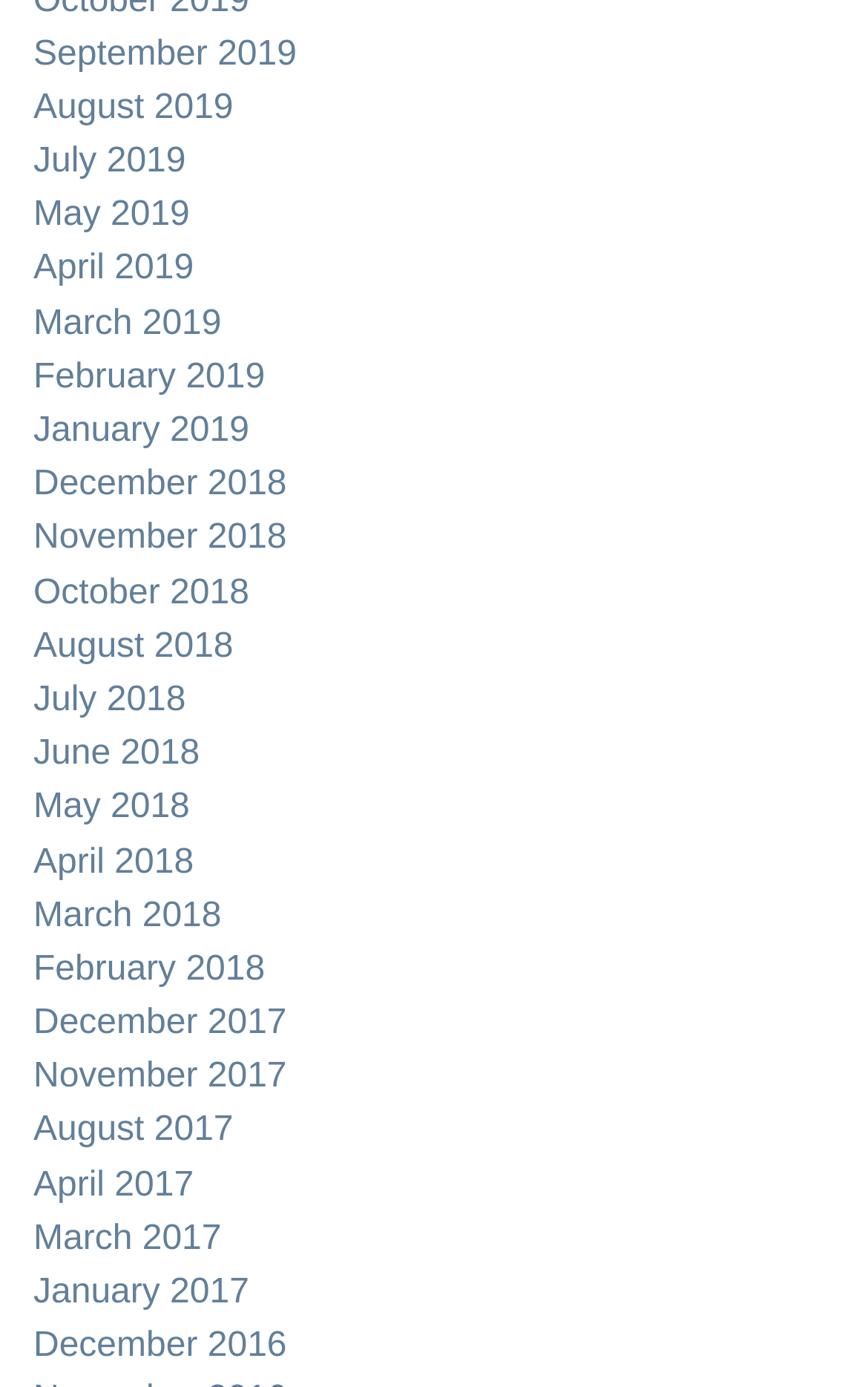Locate the bounding box coordinates of the area to click to fulfill this instruction: "View December 2016". The bounding box should be presented as four float numbers between 0 and 1, in the order [left, top, right, bottom].

[0.038, 0.955, 0.962, 0.994]